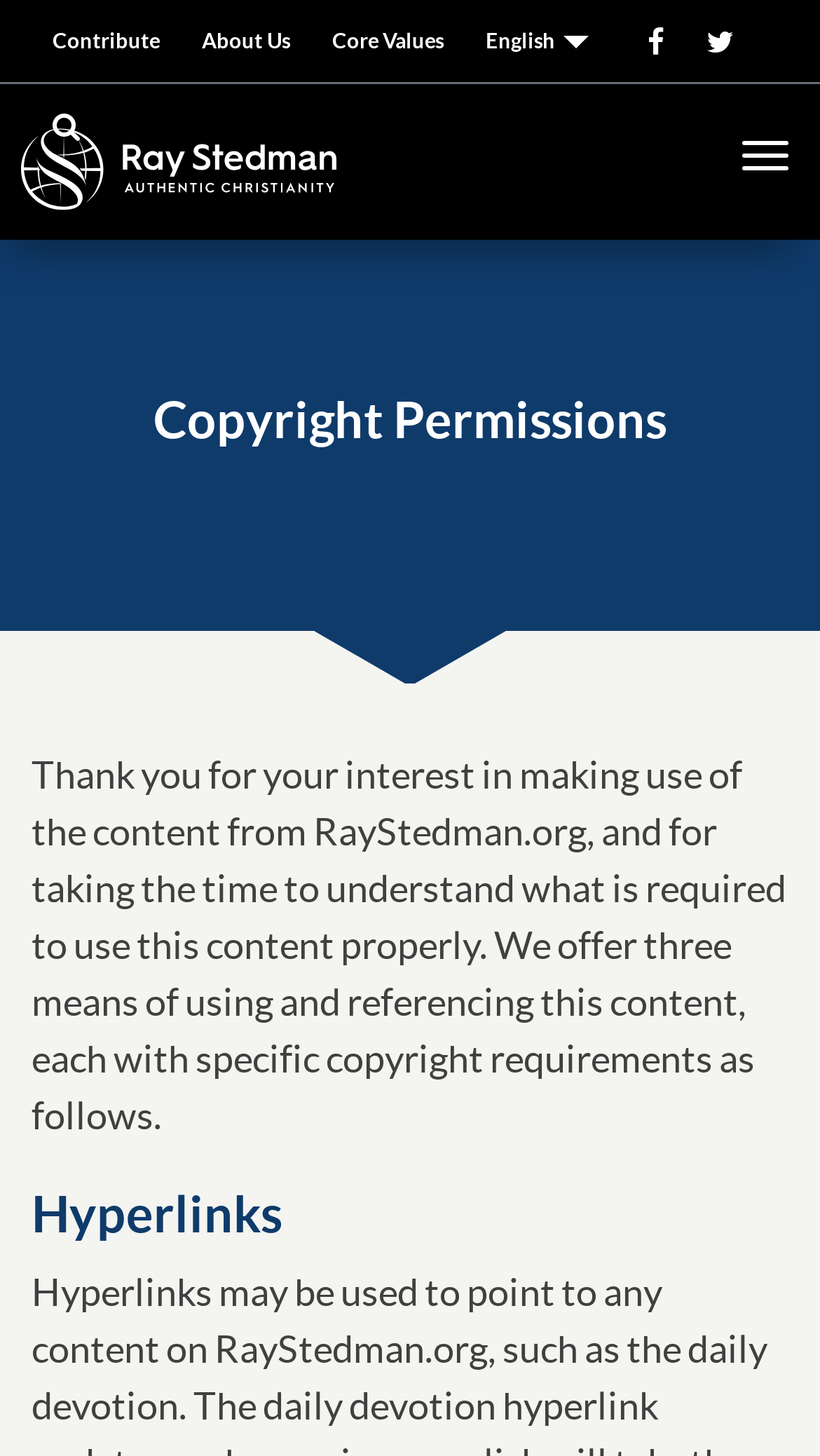Locate the UI element that matches the description Toggle navigation in the webpage screenshot. Return the bounding box coordinates in the format (top-left x, top-left y, bottom-right x, bottom-right y), with values ranging from 0 to 1.

[0.879, 0.069, 0.987, 0.144]